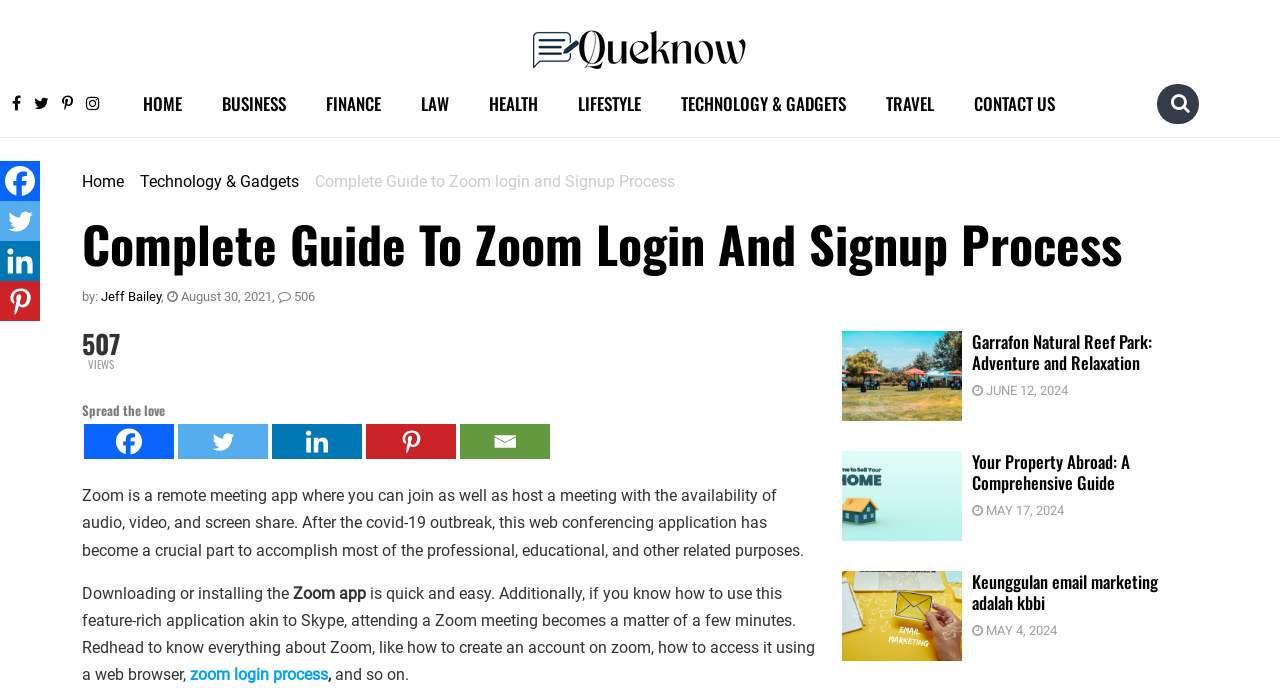Extract the top-level heading from the webpage and provide its text.

Complete Guide To Zoom Login And Signup Process